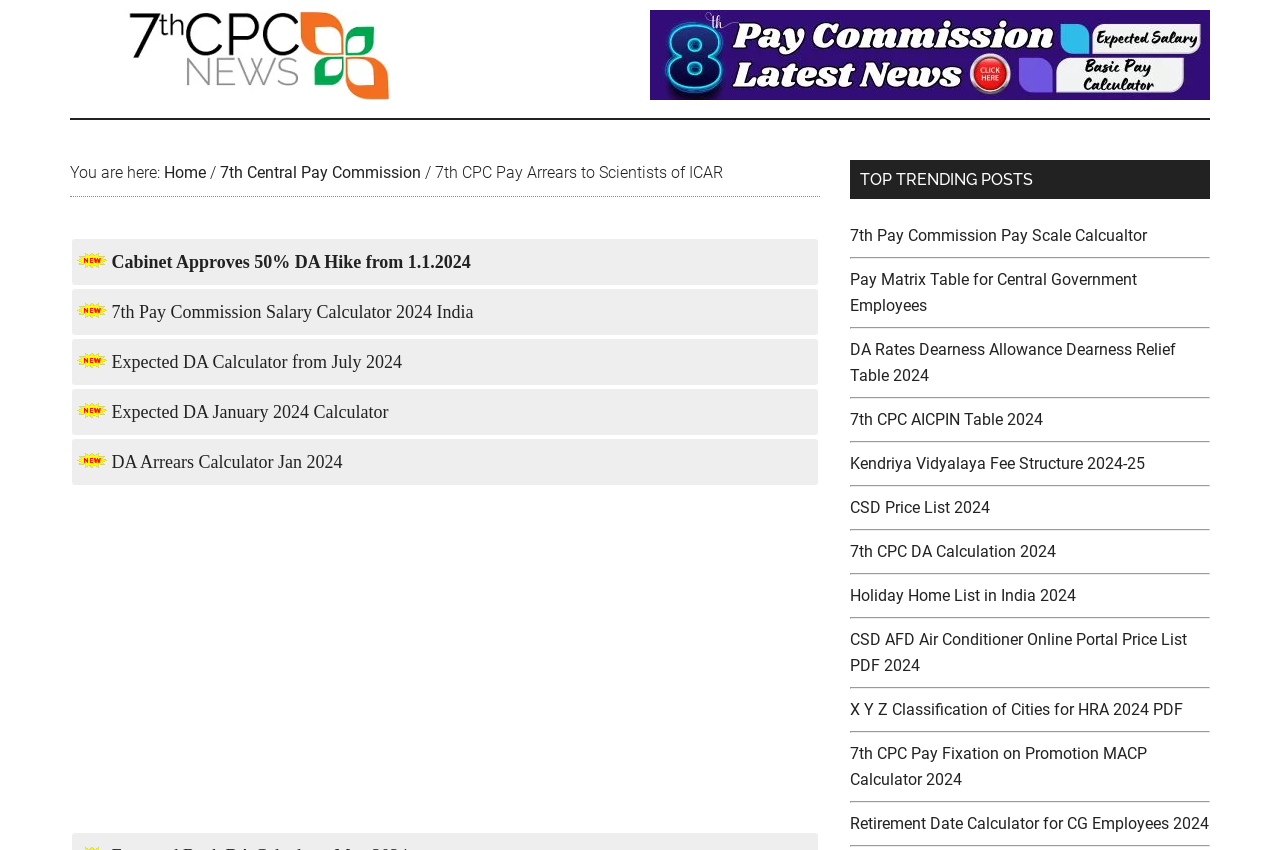What is the title of the section below the table?
Based on the image, respond with a single word or phrase.

TOP TRENDING POSTS